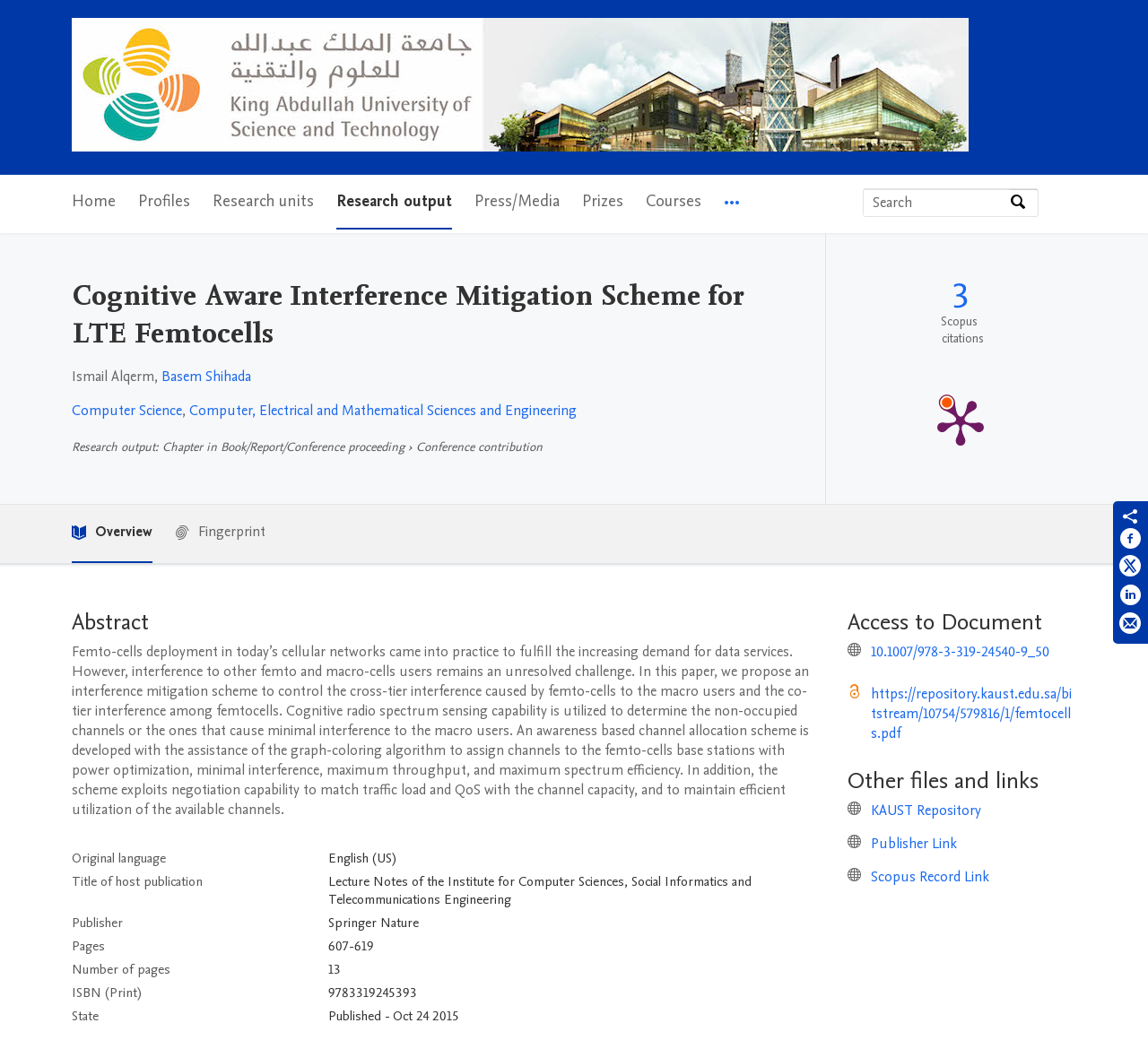From the screenshot, find the bounding box of the UI element matching this description: "FISHING BOBBER THEOLOGY". Supply the bounding box coordinates in the form [left, top, right, bottom], each a float between 0 and 1.

None